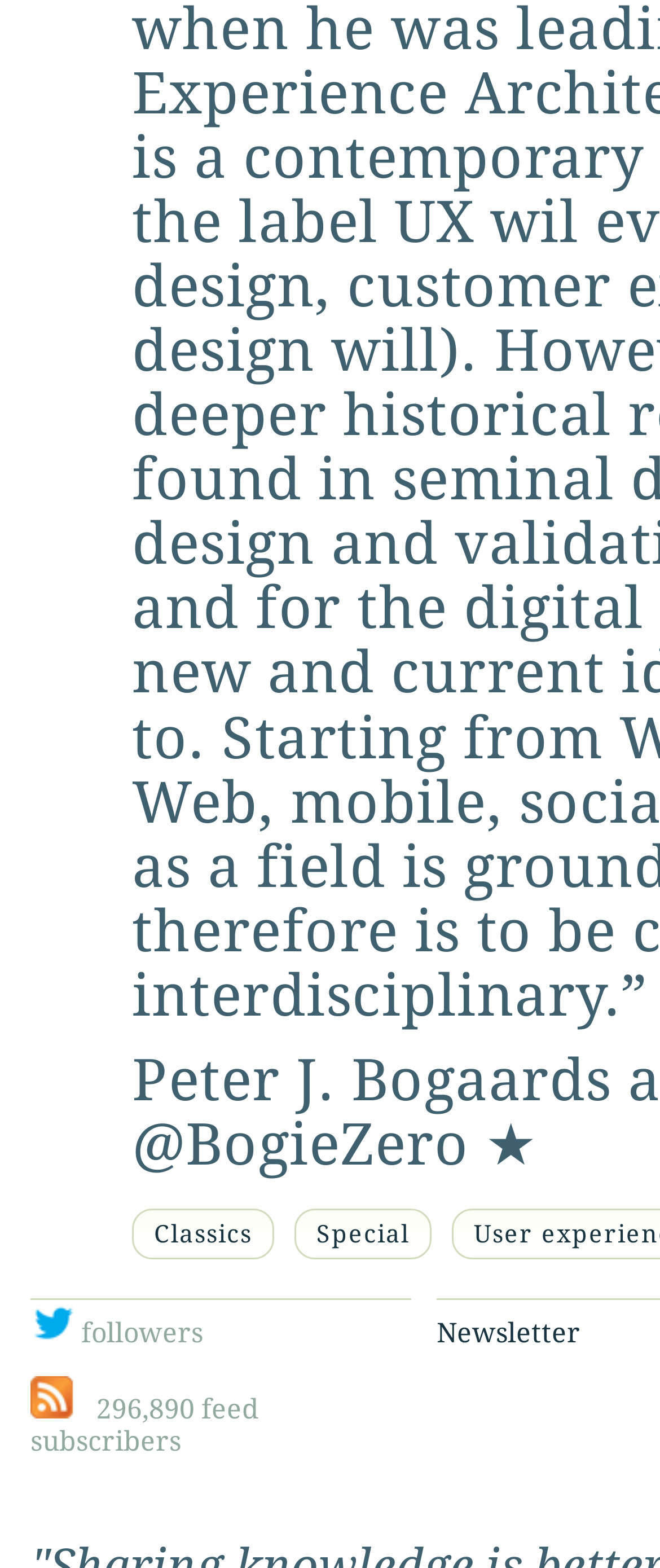Answer the question with a brief word or phrase:
How many feed subscribers are there?

296,890